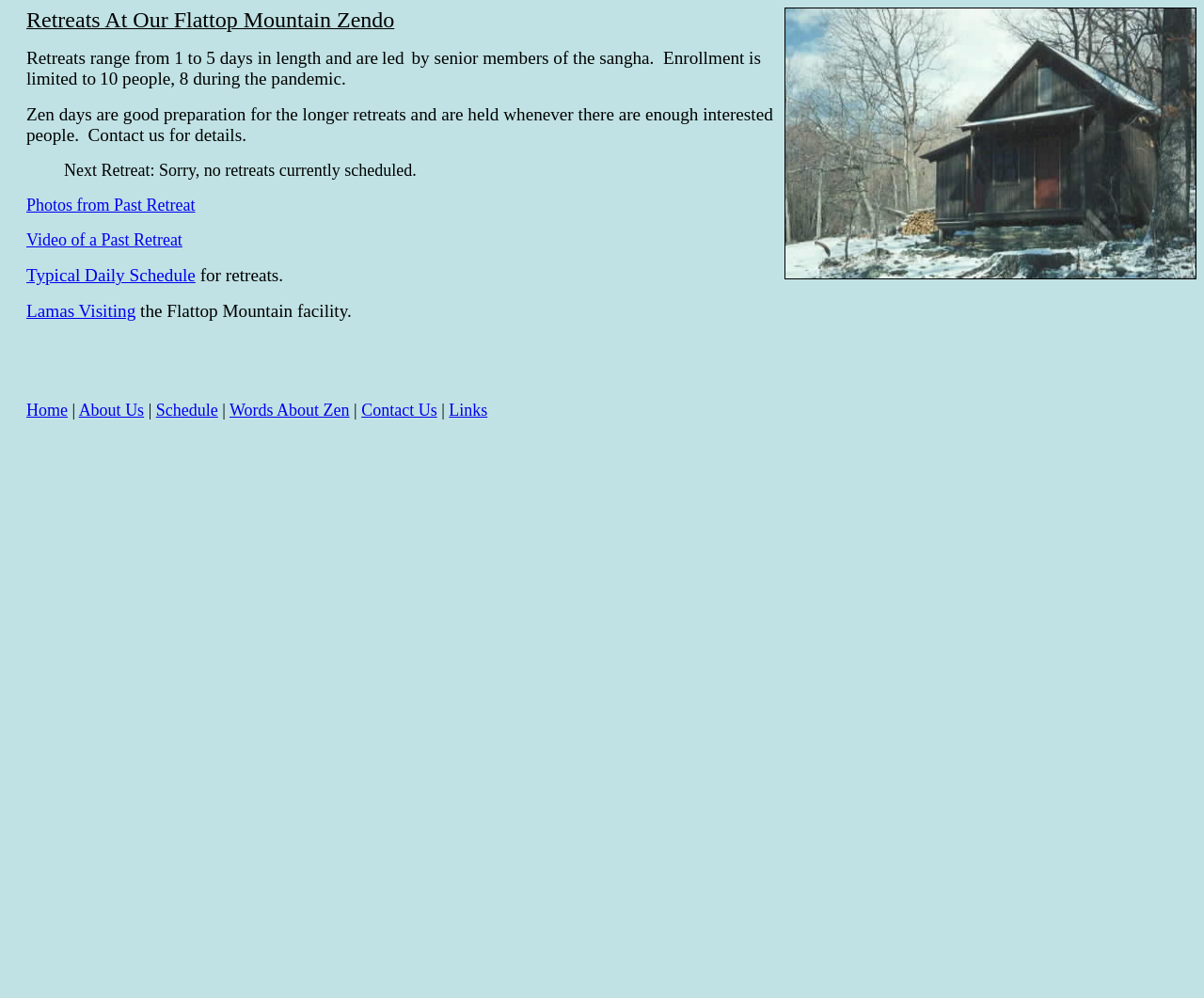Examine the screenshot and answer the question in as much detail as possible: What is the name of the facility where retreats are held?

The webpage mentions 'the Flattop Mountain facility' as the location where retreats are held.